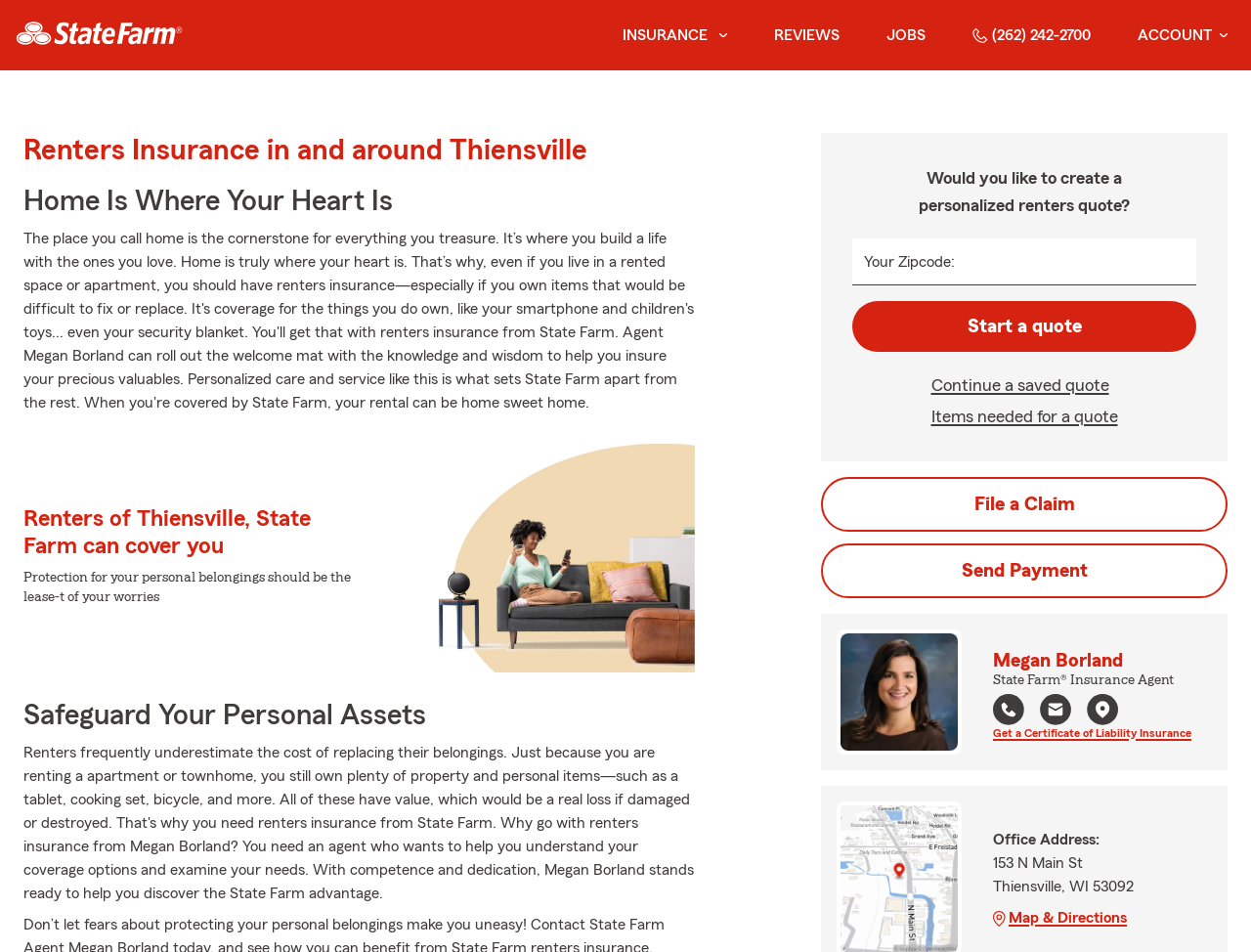Use one word or a short phrase to answer the question provided: 
What is the address of the insurance agent's office?

153 N Main St, Thiensville, WI 53092